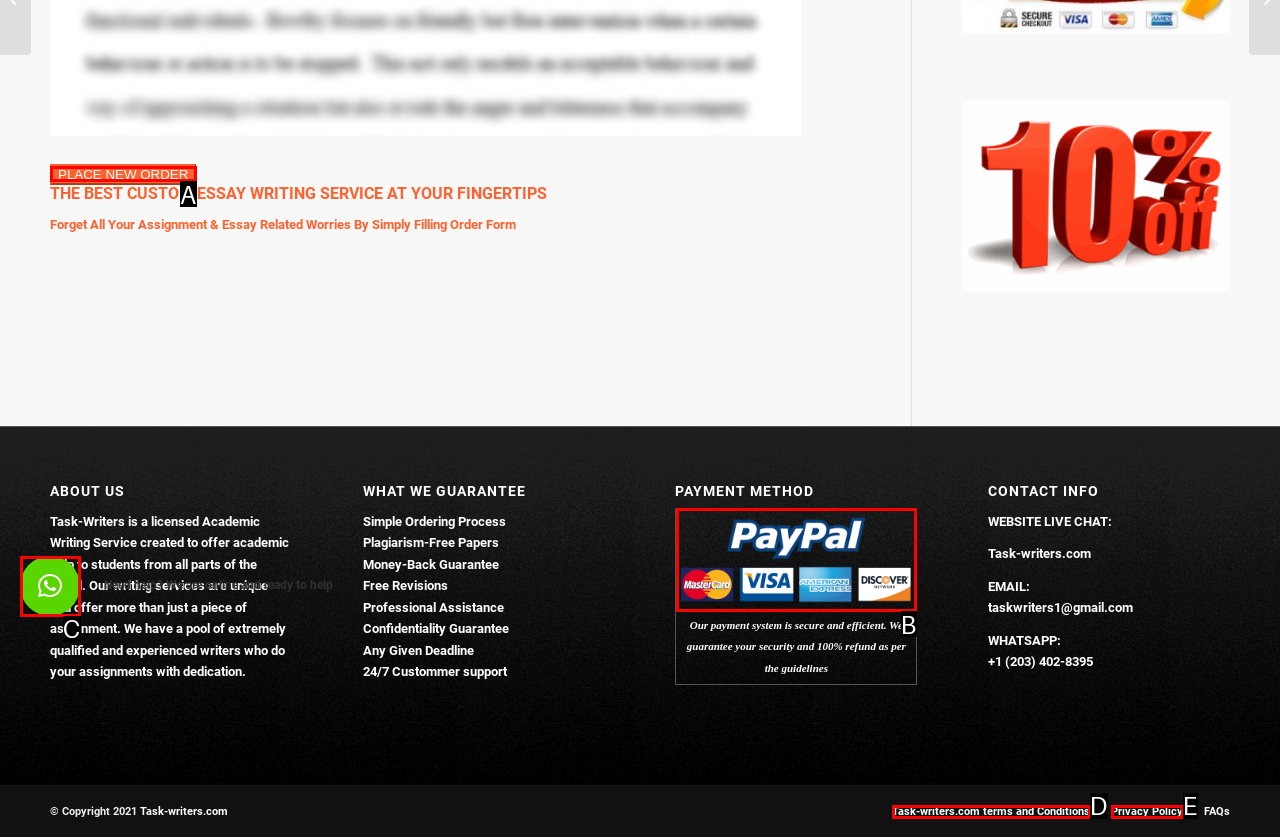Refer to the element description: PLACE NEW ORDER and identify the matching HTML element. State your answer with the appropriate letter.

A